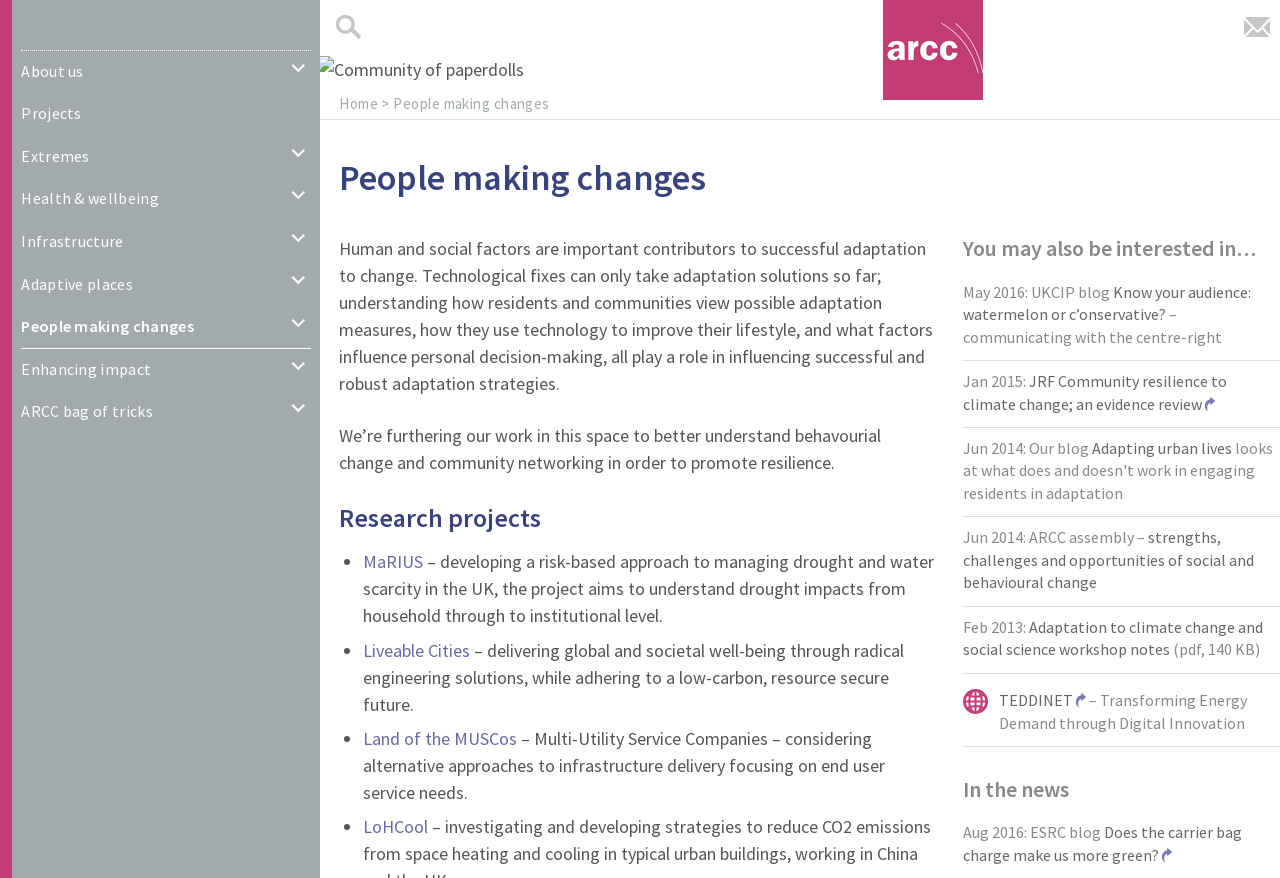Find the bounding box coordinates for the area you need to click to carry out the instruction: "Click on the tag 'Books'". The coordinates should be four float numbers between 0 and 1, indicated as [left, top, right, bottom].

None